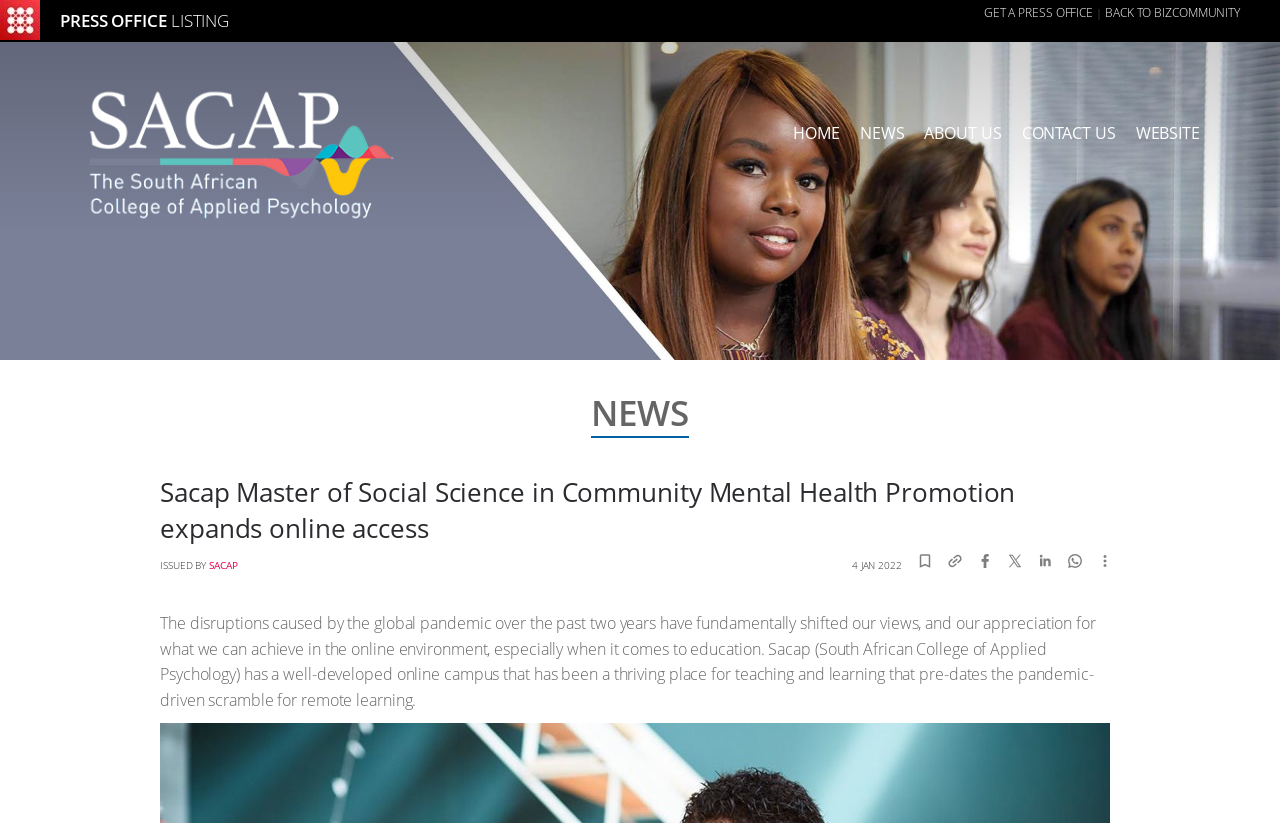What is the name of the college mentioned?
Give a thorough and detailed response to the question.

The name of the college mentioned is Sacap, which stands for South African College of Applied Psychology, as indicated in the text 'Sacap (South African College of Applied Psychology) has a well-developed online campus...'.